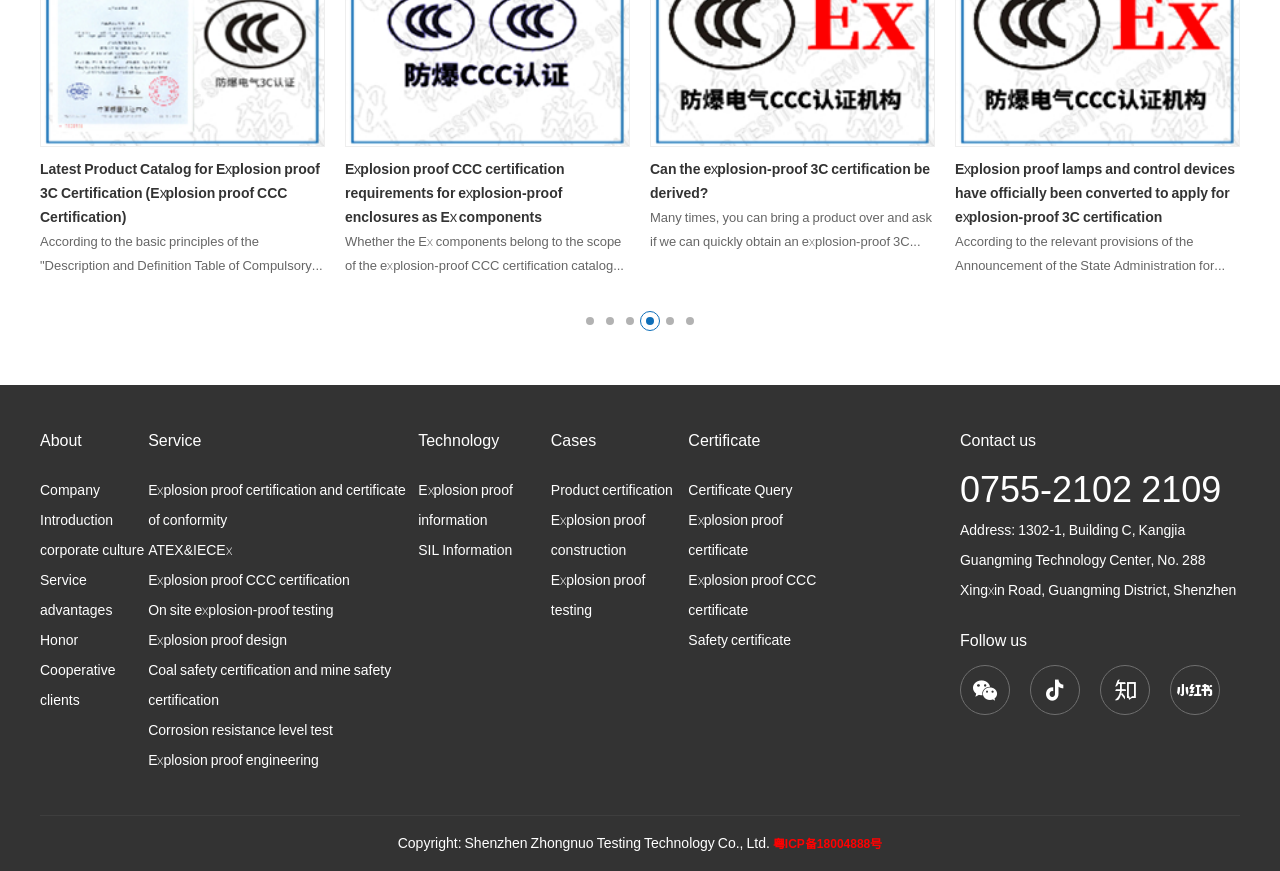Respond to the following question with a brief word or phrase:
What is the phone number to contact?

0755-2102 2109